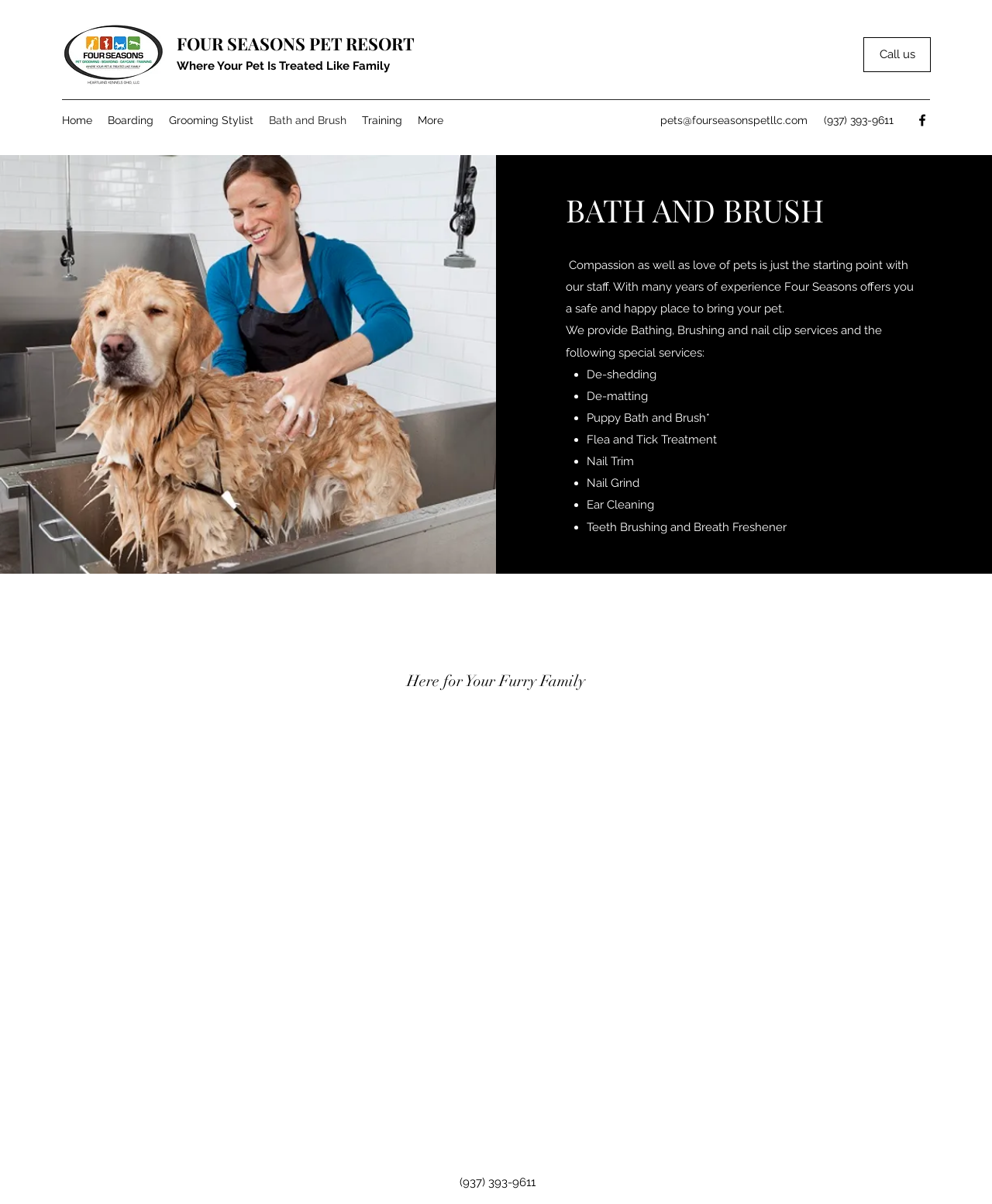Determine the bounding box coordinates of the UI element that matches the following description: "Bath and Brush". The coordinates should be four float numbers between 0 and 1 in the format [left, top, right, bottom].

[0.263, 0.09, 0.357, 0.109]